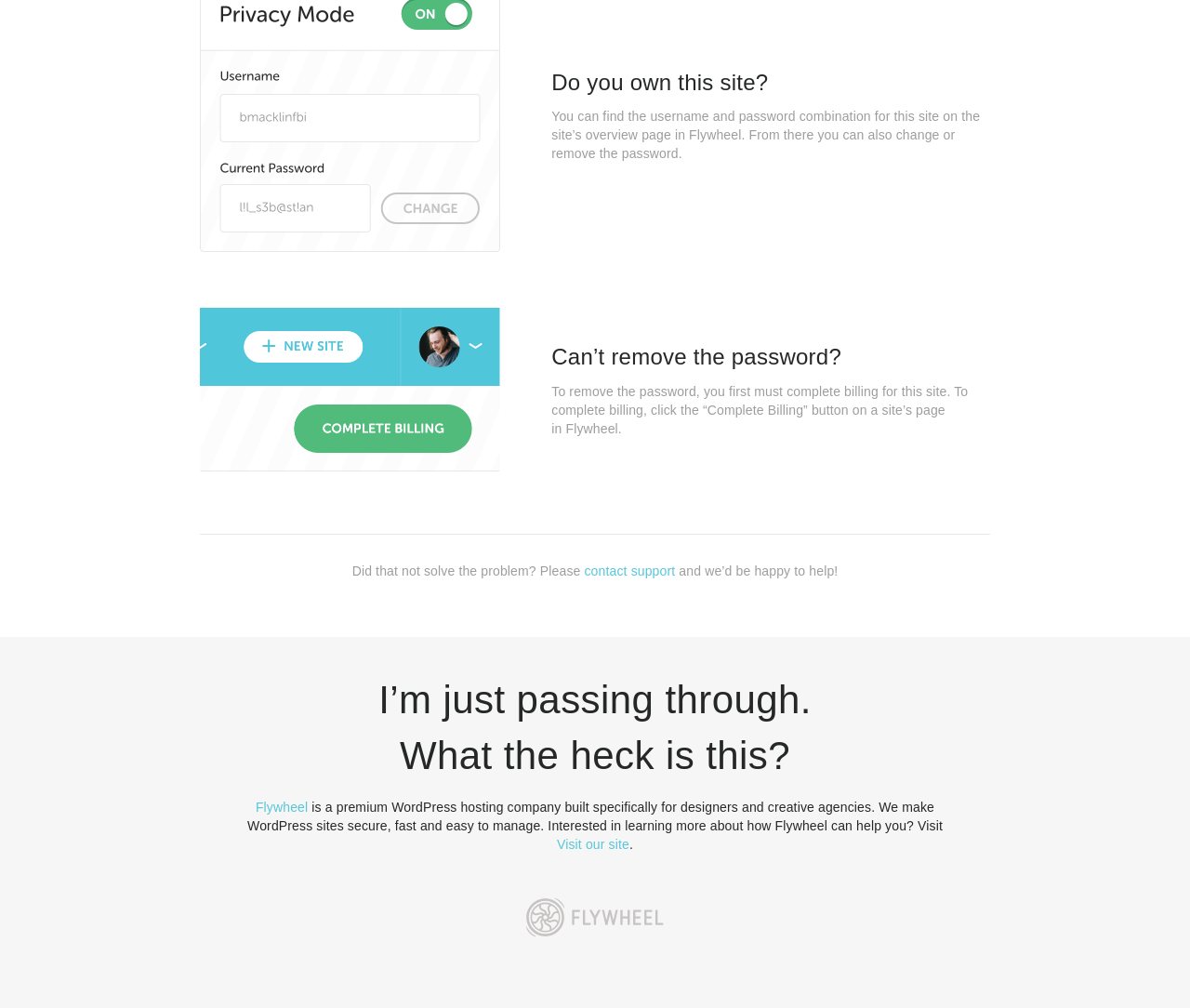Identify the bounding box coordinates for the UI element that matches this description: "Flywheel".

[0.215, 0.794, 0.259, 0.808]